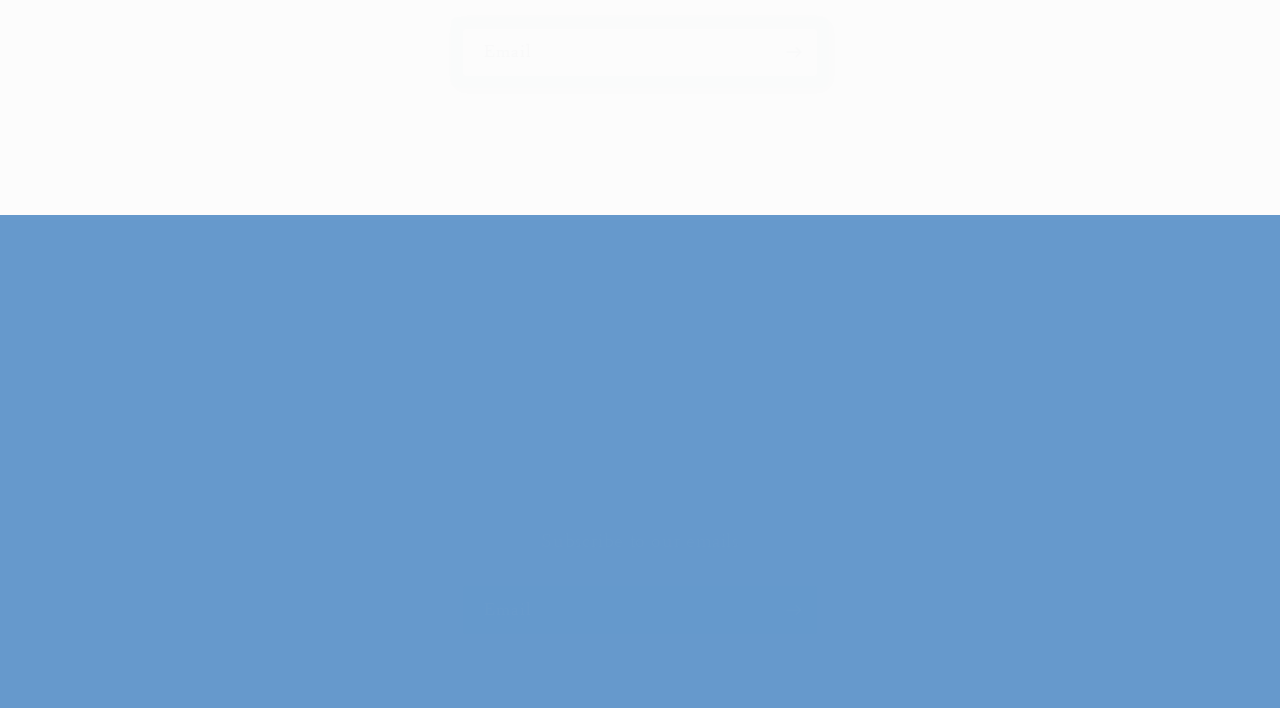Specify the bounding box coordinates of the area to click in order to follow the given instruction: "Read about fine art shipping."

[0.049, 0.527, 0.142, 0.578]